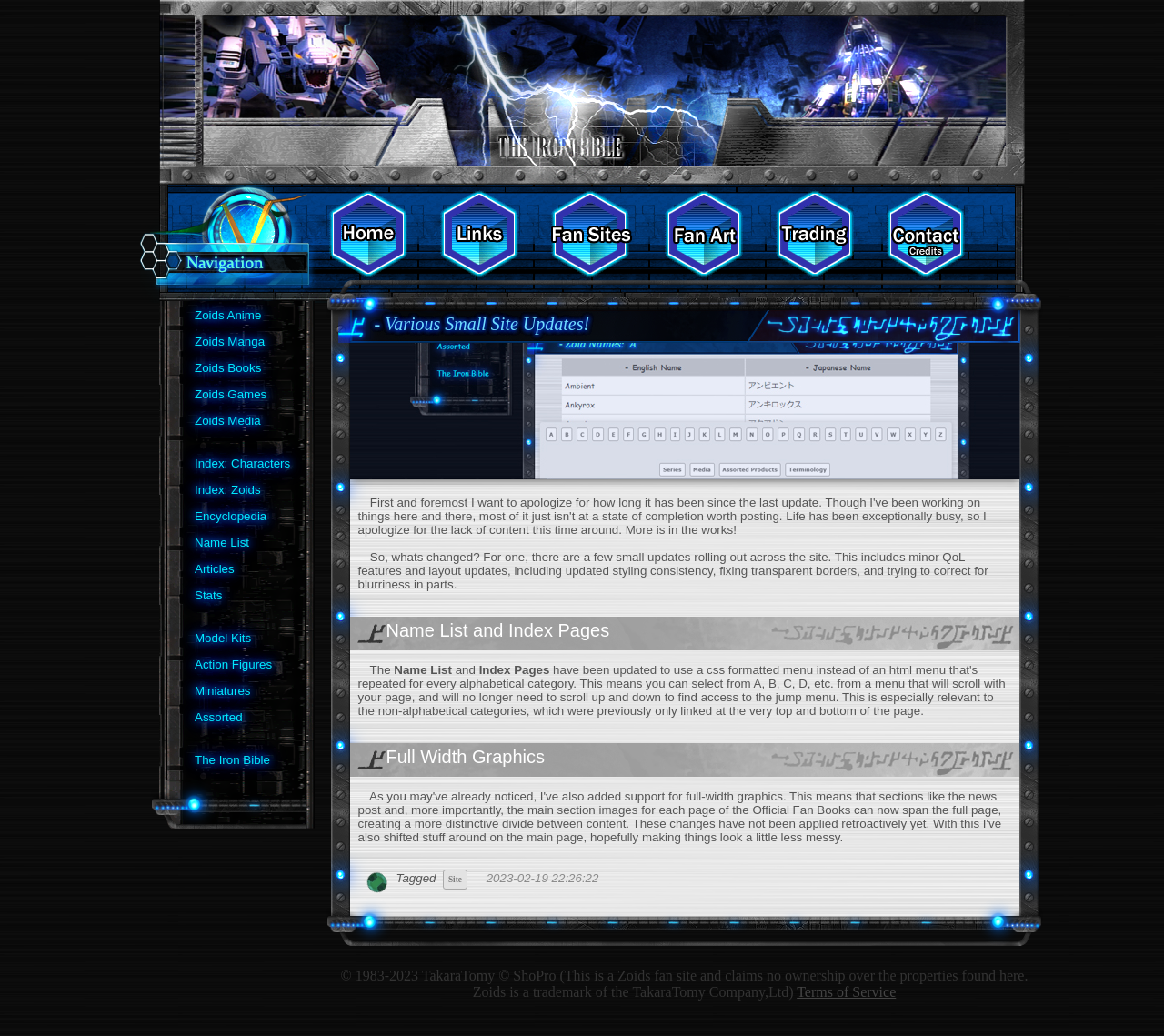Given the description Terms of Service, predict the bounding box coordinates of the UI element. Ensure the coordinates are in the format (top-left x, top-left y, bottom-right x, bottom-right y) and all values are between 0 and 1.

[0.685, 0.95, 0.77, 0.964]